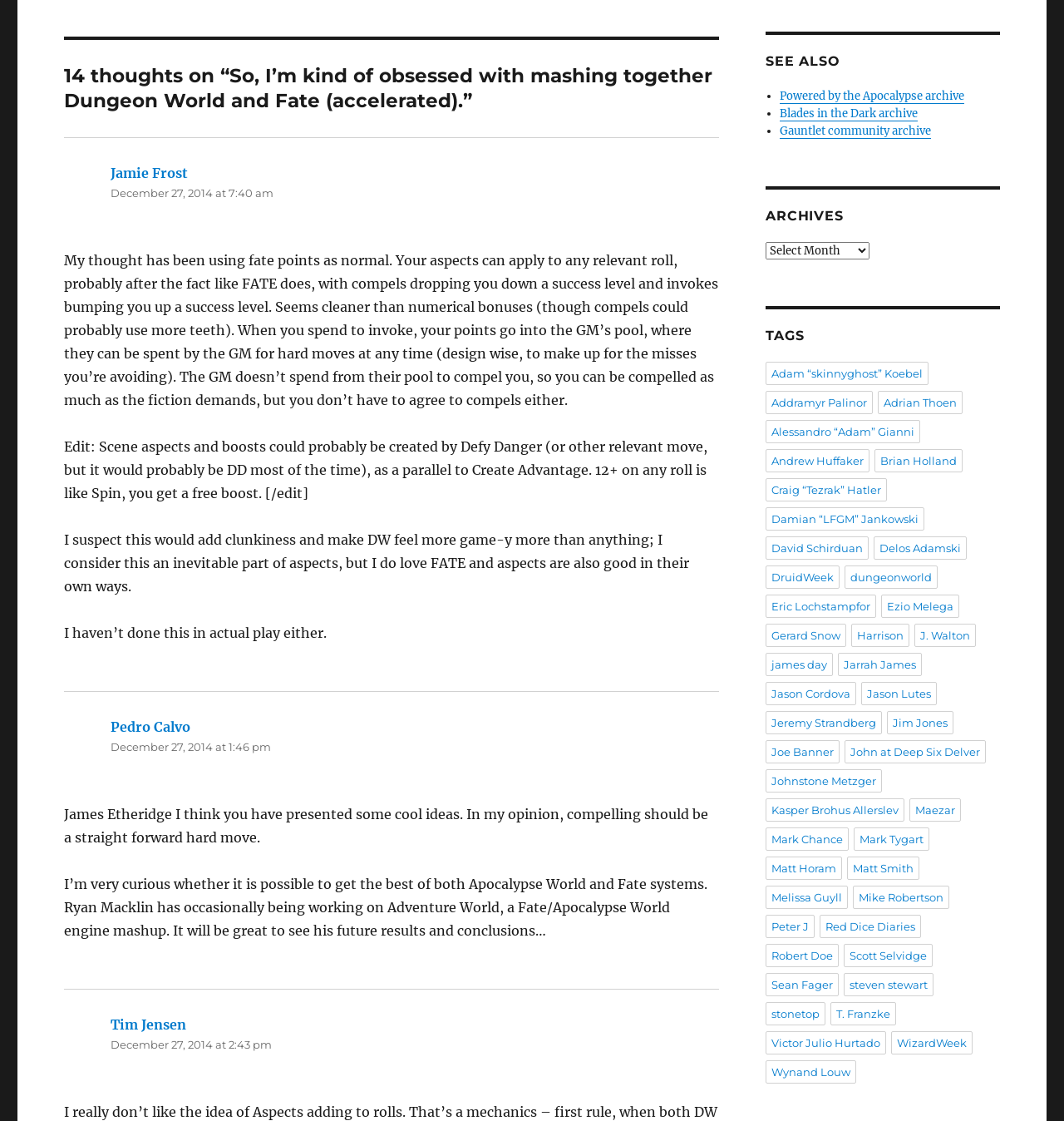Please determine the bounding box coordinates for the element that should be clicked to follow these instructions: "Click on the link 'dungeonworld'".

[0.794, 0.505, 0.882, 0.525]